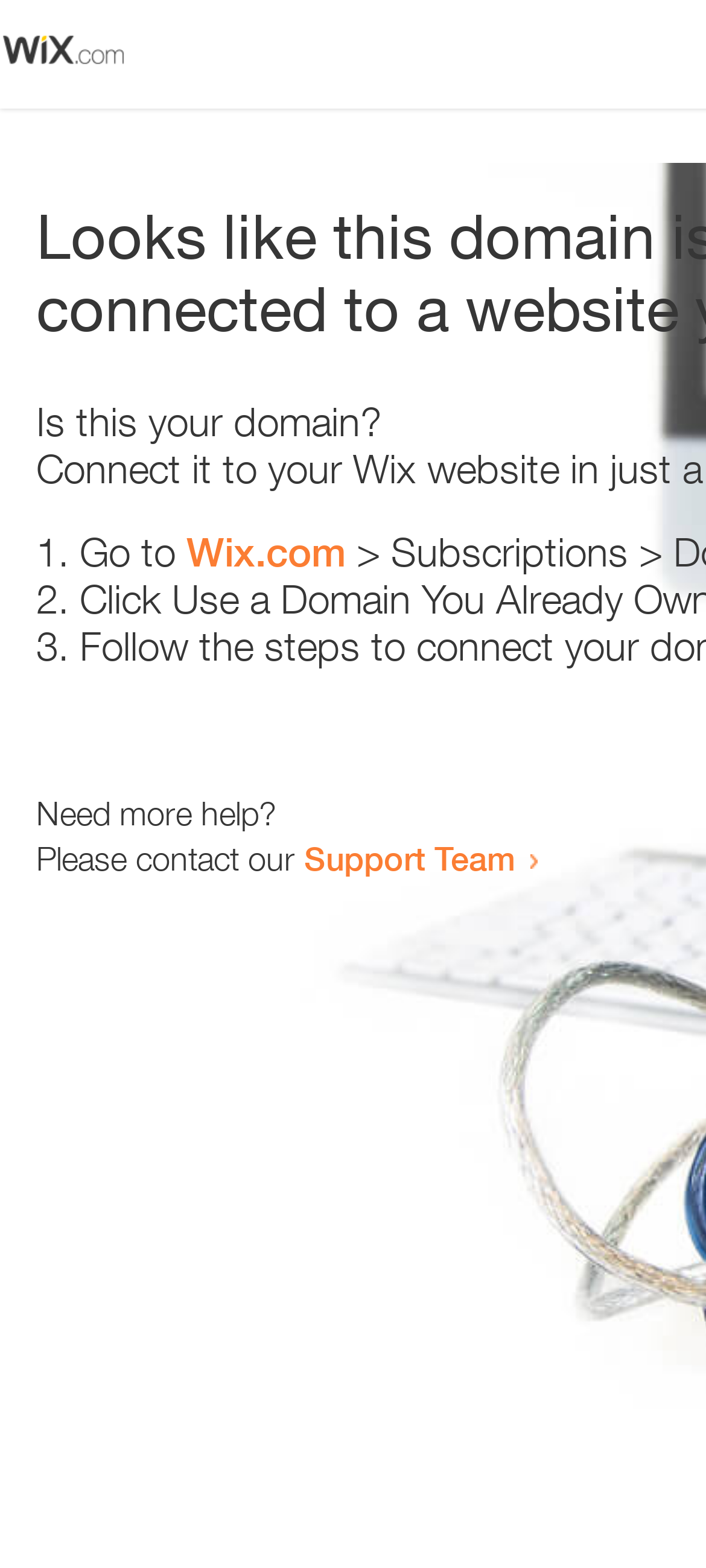Determine the main heading text of the webpage.

Looks like this domain isn't
connected to a website yet